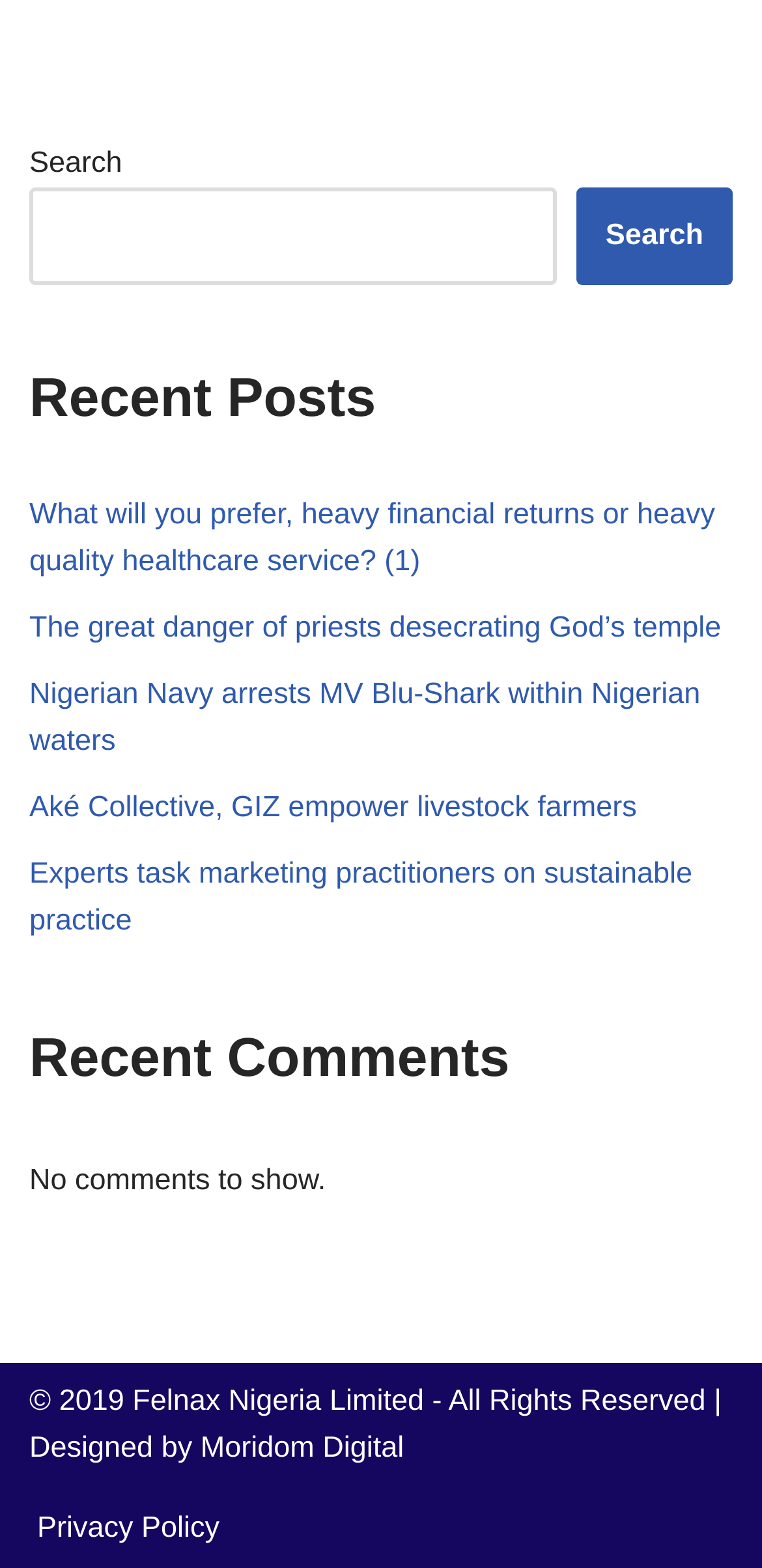How many recent comments are shown?
Analyze the image and deliver a detailed answer to the question.

I looked at the section with the heading 'Recent Comments' and found a static text that says 'No comments to show.', which means there are no recent comments shown.